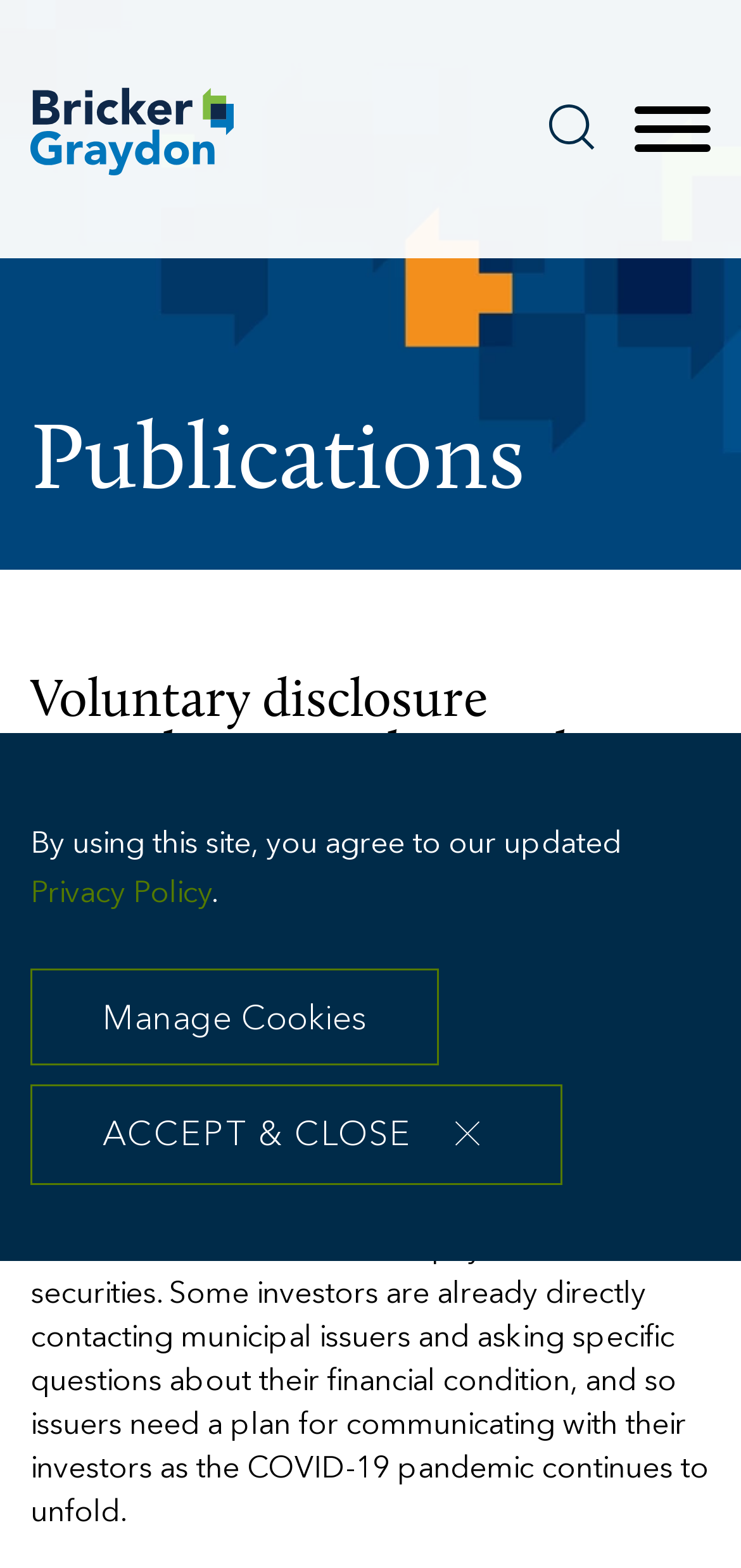Please specify the bounding box coordinates for the clickable region that will help you carry out the instruction: "Search for something".

[0.741, 0.067, 0.803, 0.096]